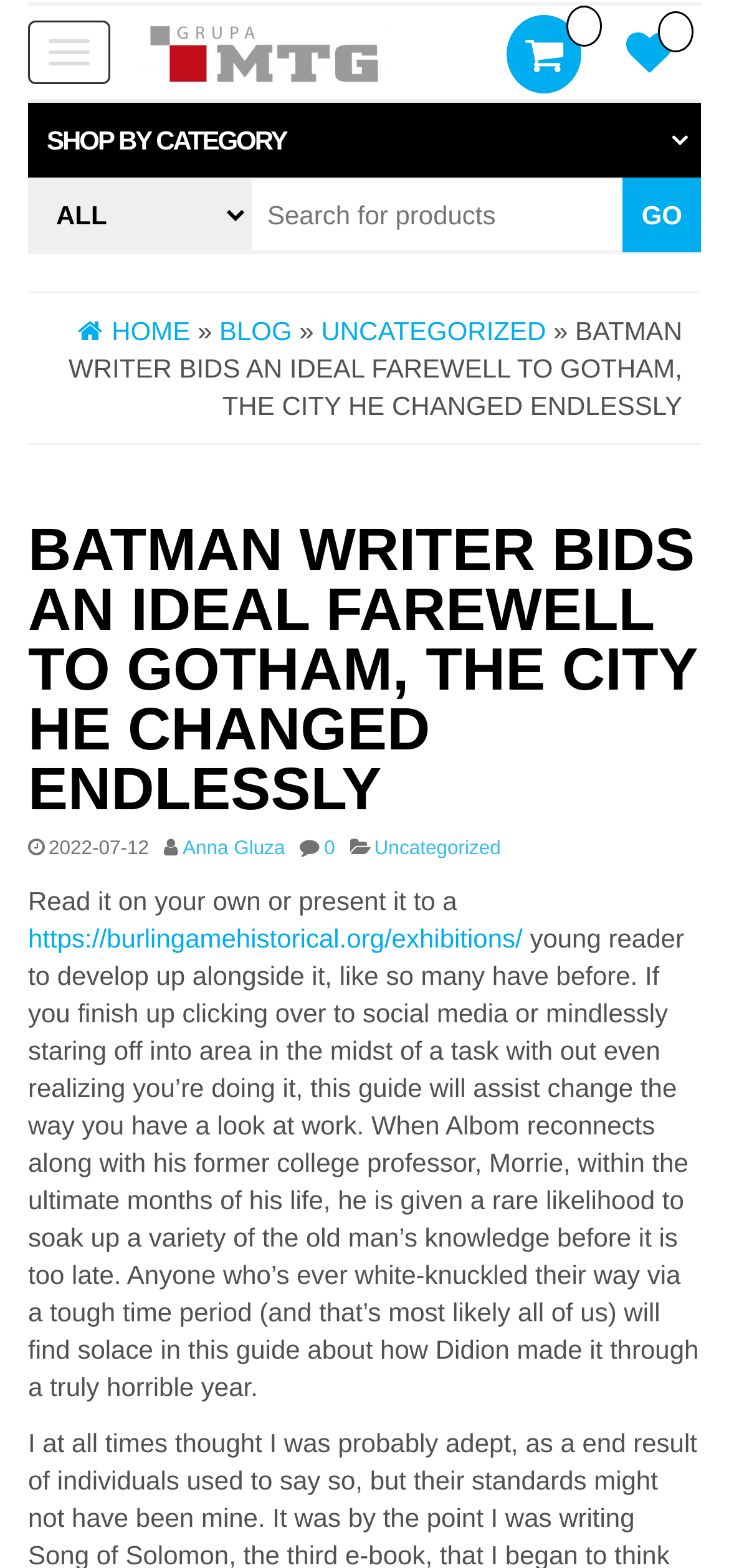Give a detailed account of the webpage's layout and content.

This webpage appears to be a blog post or article about a Batman writer's farewell to Gotham City. At the top, there is a header section with a logo and a navigation menu. The logo, "Wypożyczamy wszystko", is accompanied by an image and a link. Below the header, there are several tabs, including "SHOP BY CATEGORY" and a search bar with a "GO" button.

The main content of the page is divided into two sections. The top section has a heading that reads "BATMAN WRITER BIDS AN IDEAL FAREWELL TO GOTHAM, THE CITY HE CHANGED ENDLESSLY" and is accompanied by a time stamp "2022-07-12" and the author's name "Anna Gluza". Below the heading, there are several links, including one to the category "Uncategorized".

The main article content is located in the lower section of the page. The text describes how the guide will help change the way one looks at work and how it can provide solace during tough times. The article also mentions a story about a character reconnecting with their former college professor, Morrie, in the final months of his life.

On the left side of the page, there are several links, including "HOME", "BLOG", and "UNCATEGORIZED". There is also a static text element that reads "»" and serves as a separator between the links.